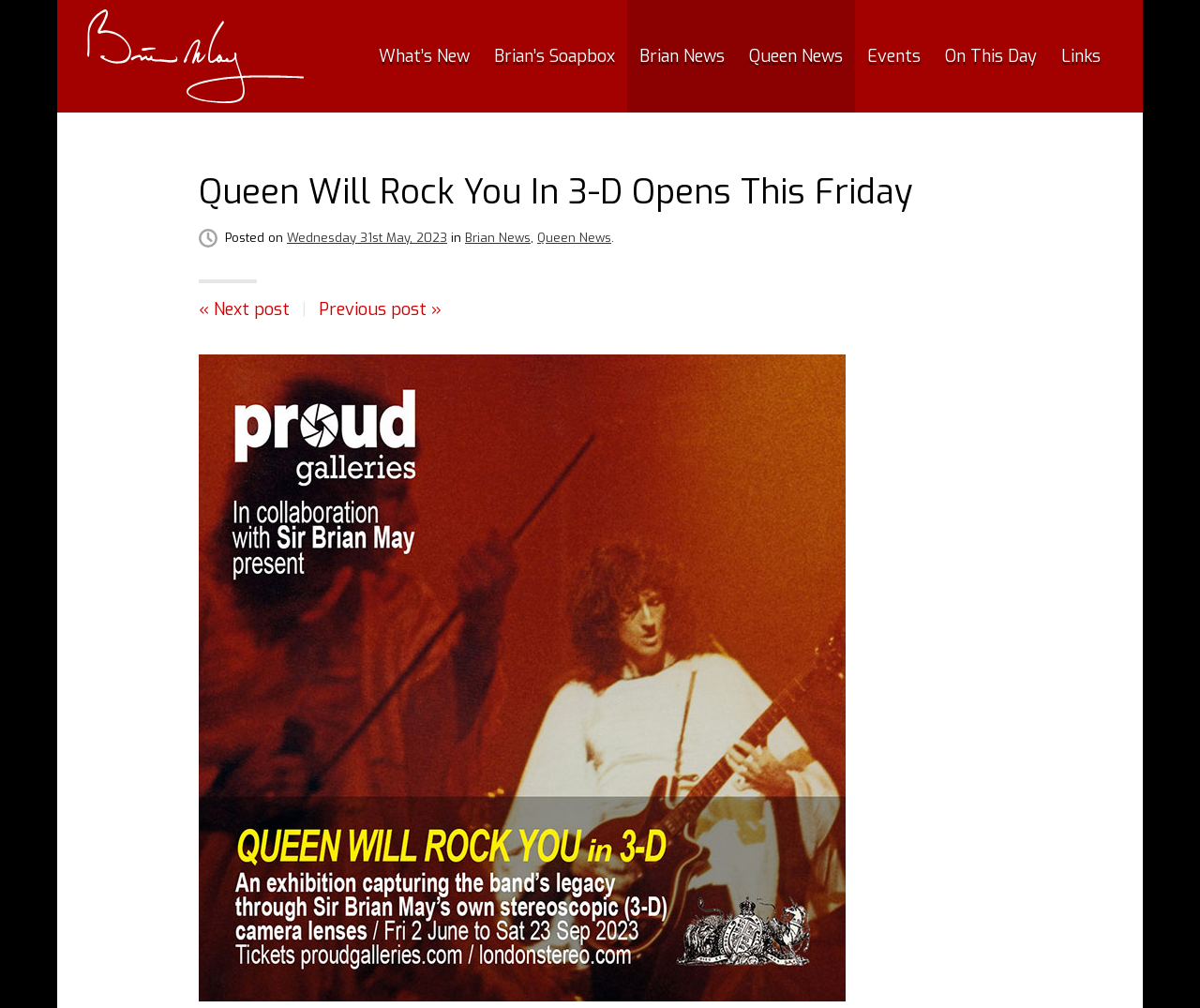Respond to the question below with a single word or phrase: How many navigation links are at the top of the webpage?

7